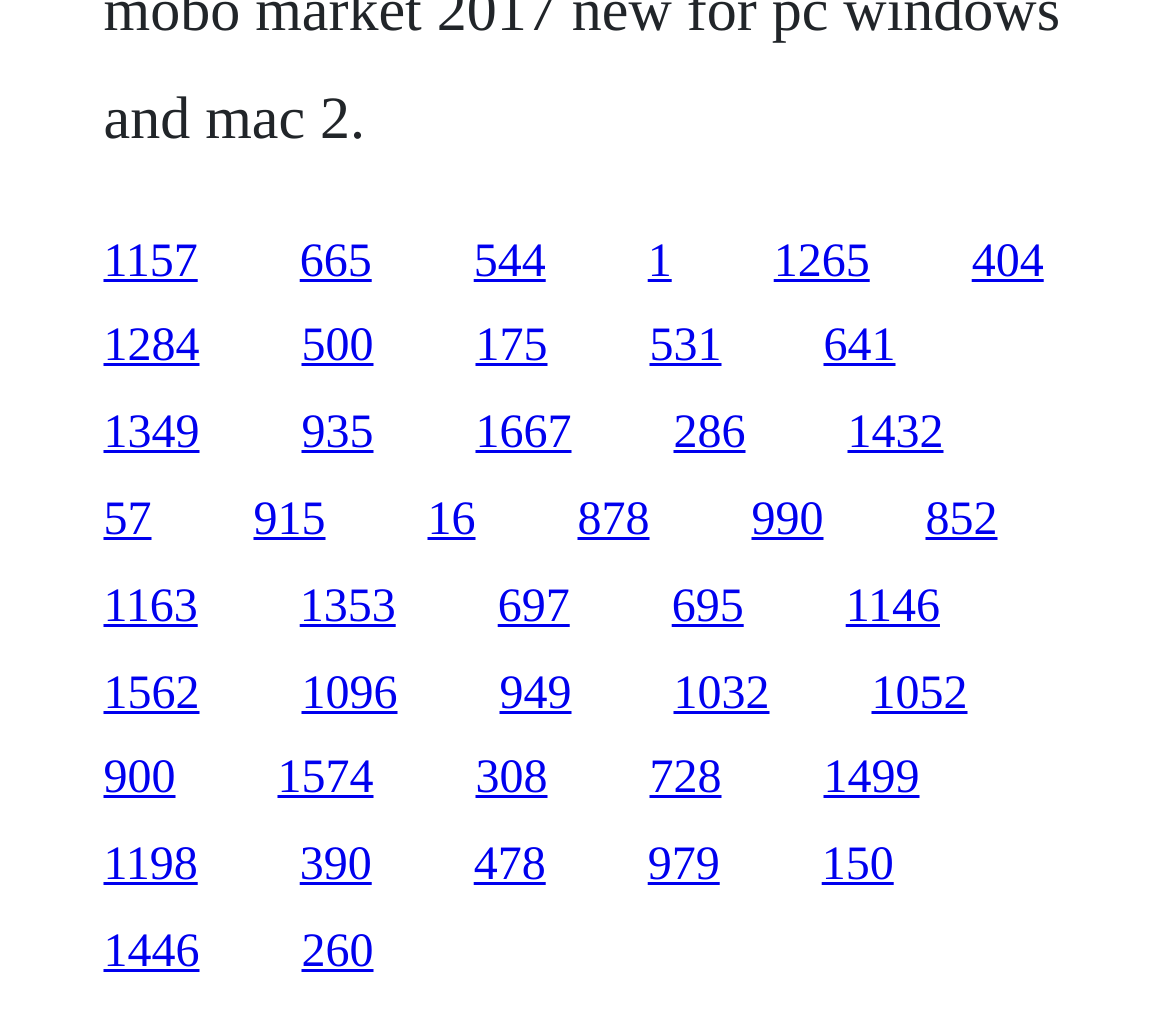Please locate the bounding box coordinates of the region I need to click to follow this instruction: "go to the webpage with link 1265".

[0.661, 0.23, 0.743, 0.28]